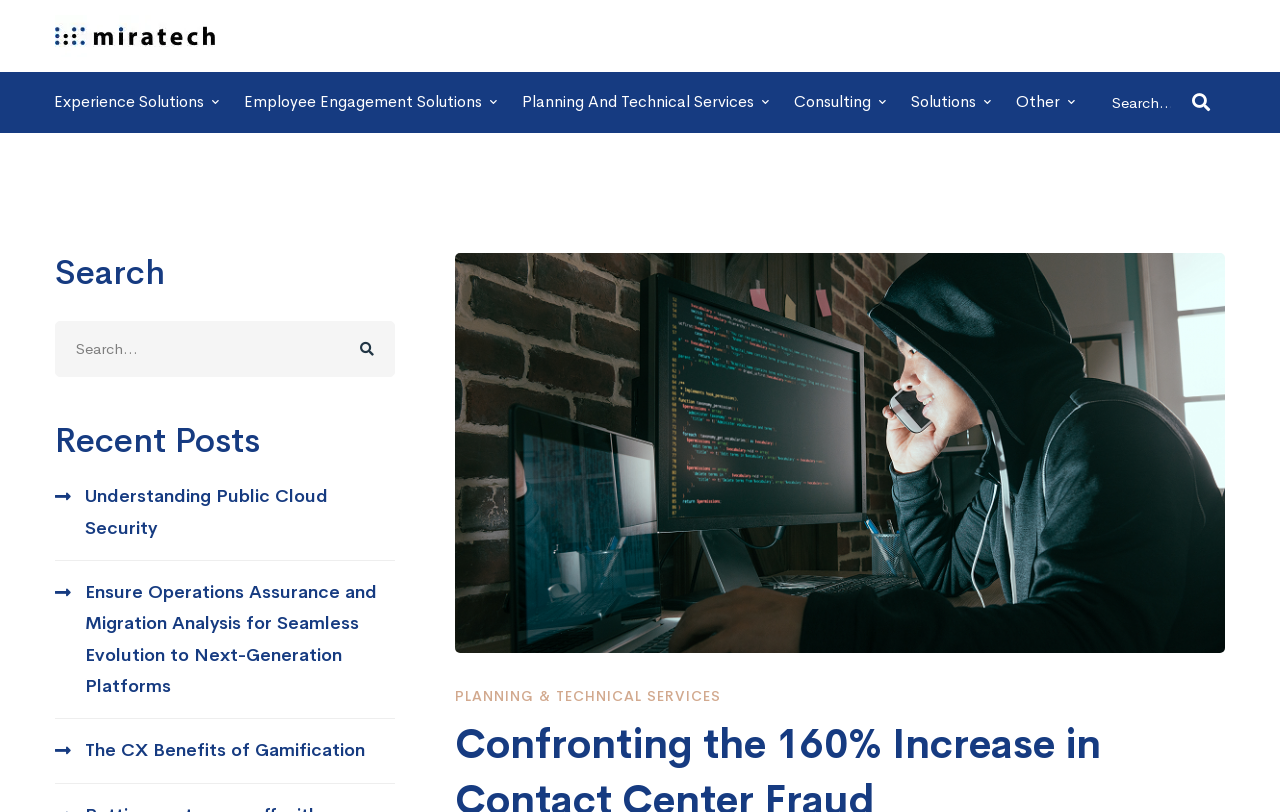Identify the bounding box coordinates of the element to click to follow this instruction: 'Click on Planning And Technical Services'. Ensure the coordinates are four float values between 0 and 1, provided as [left, top, right, bottom].

[0.399, 0.089, 0.609, 0.164]